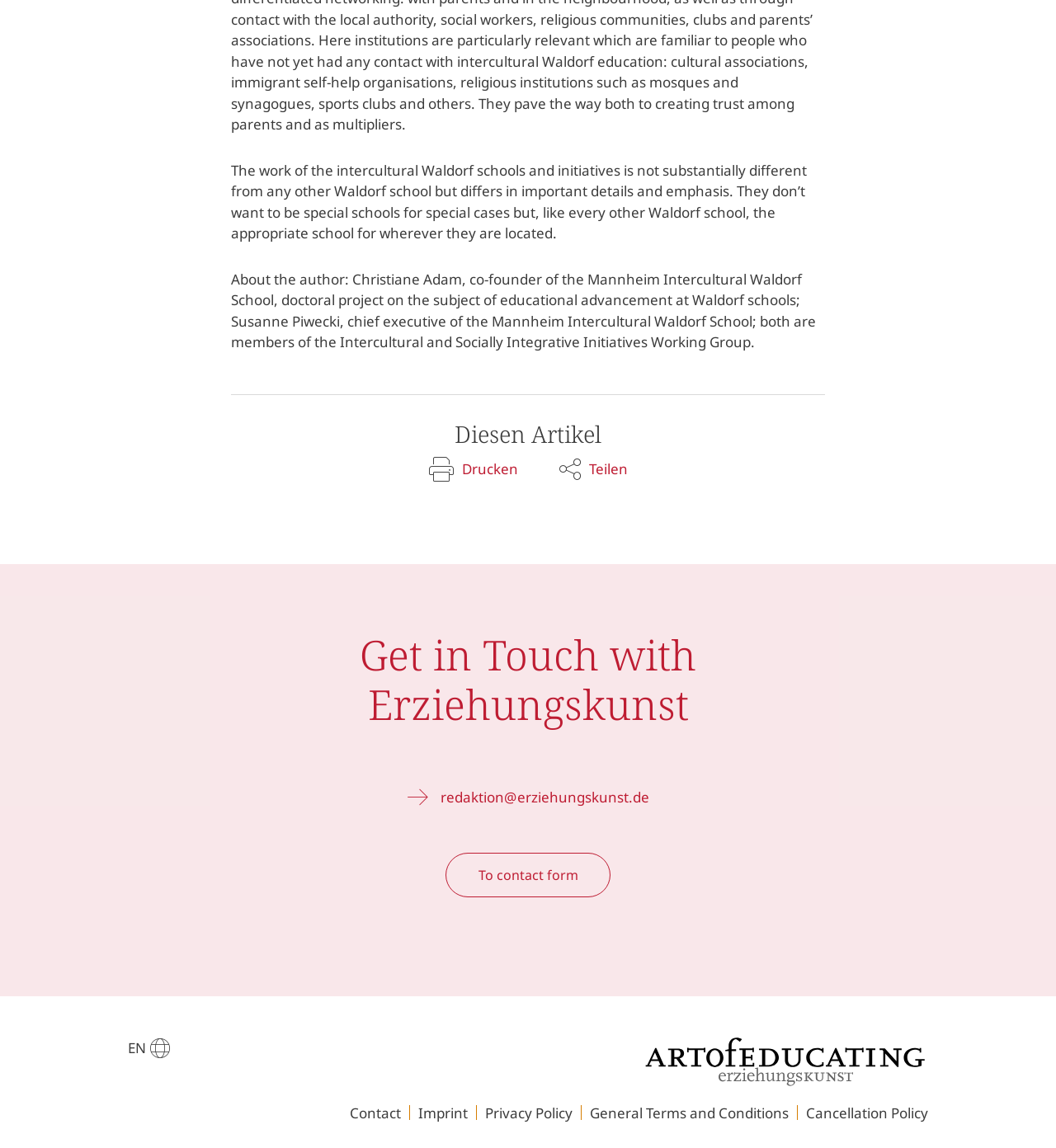Identify the bounding box coordinates of the area that should be clicked in order to complete the given instruction: "Go to contact form". The bounding box coordinates should be four float numbers between 0 and 1, i.e., [left, top, right, bottom].

[0.422, 0.743, 0.578, 0.782]